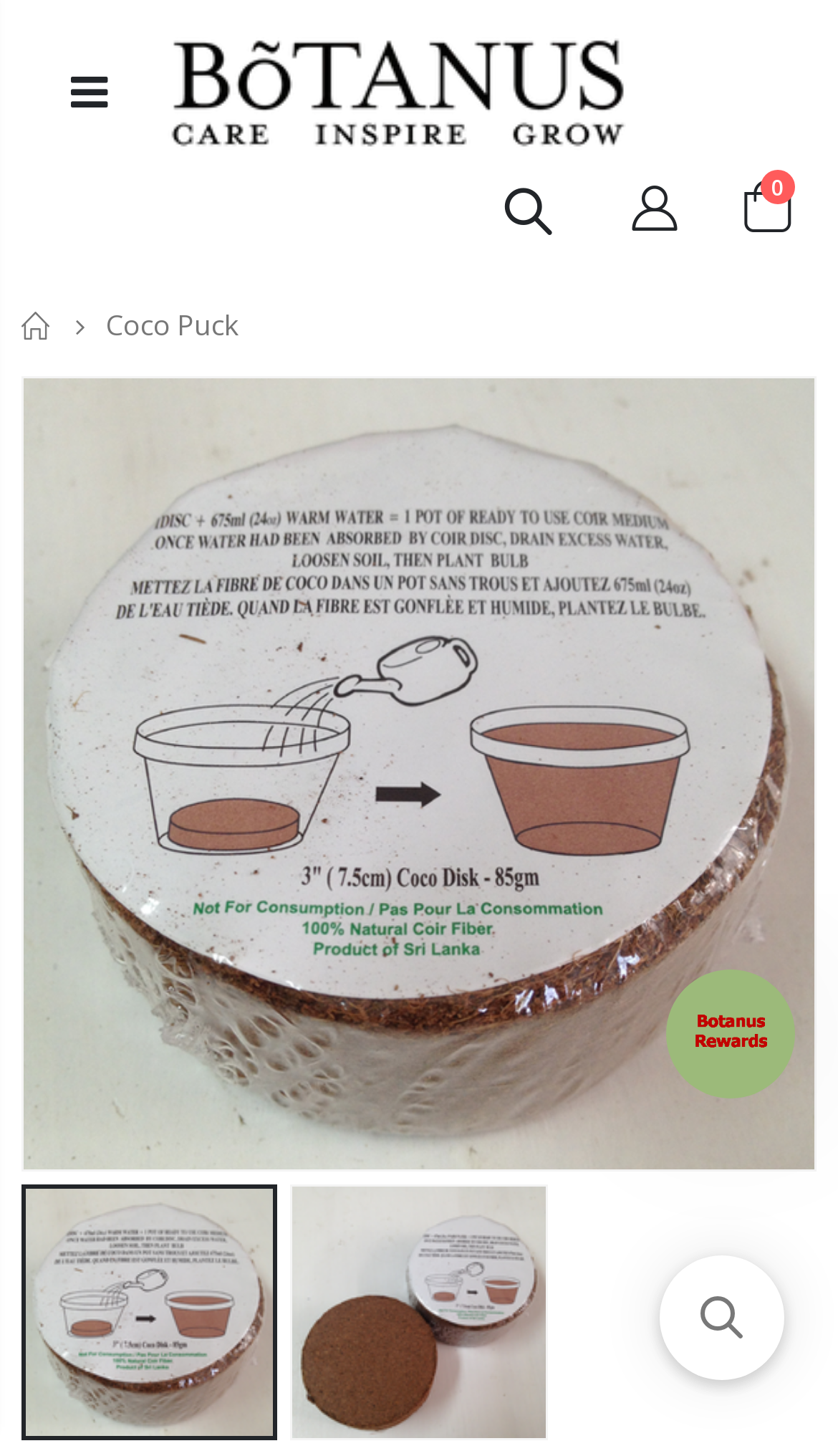How many social media links are present?
Please elaborate on the answer to the question with detailed information.

There are three social media links present on the webpage, which are represented by icons with OCR text '', '', and '', located at the top right of the webpage.